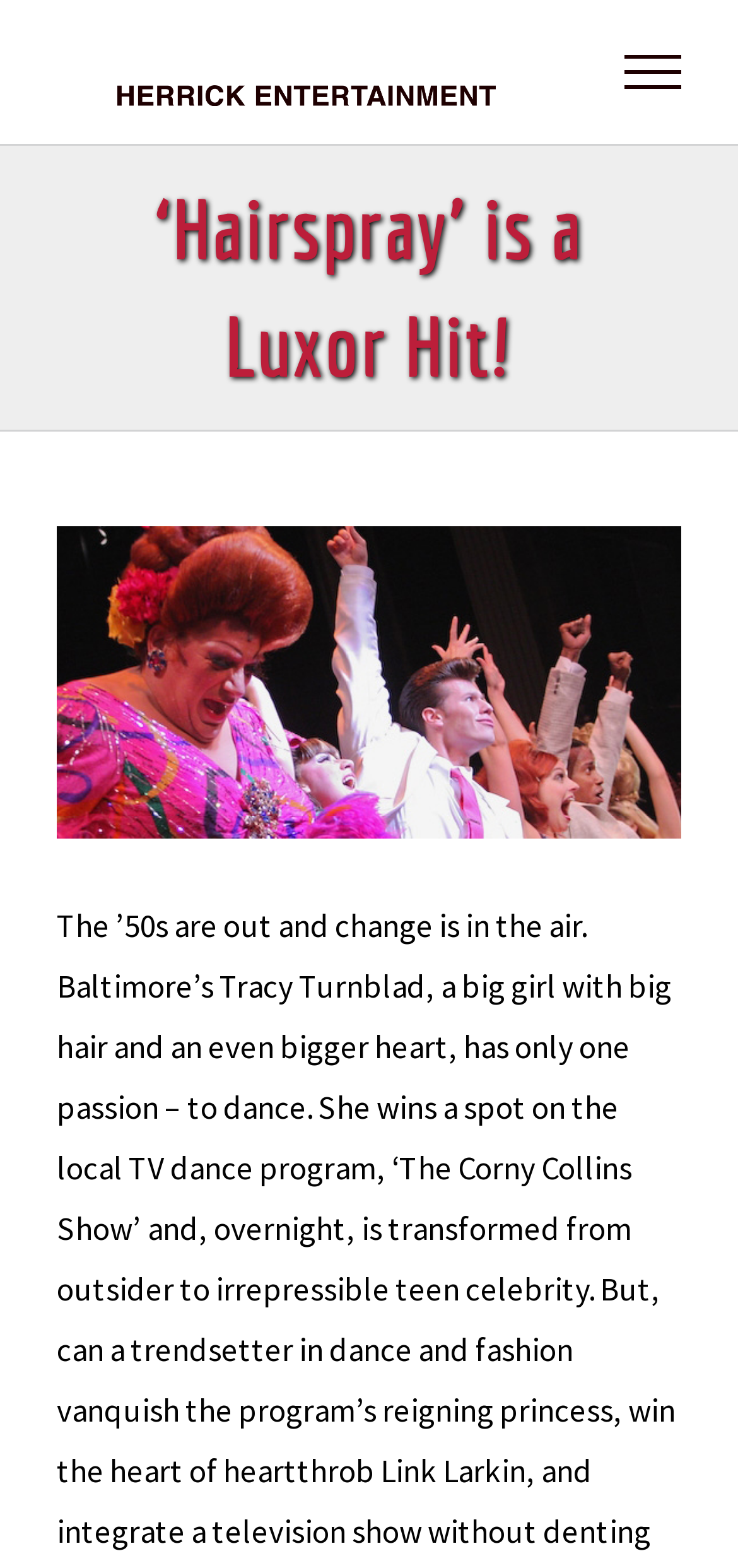Refer to the element description View Larger Image and identify the corresponding bounding box in the screenshot. Format the coordinates as (top-left x, top-left y, bottom-right x, bottom-right y) with values in the range of 0 to 1.

[0.077, 0.336, 0.923, 0.535]